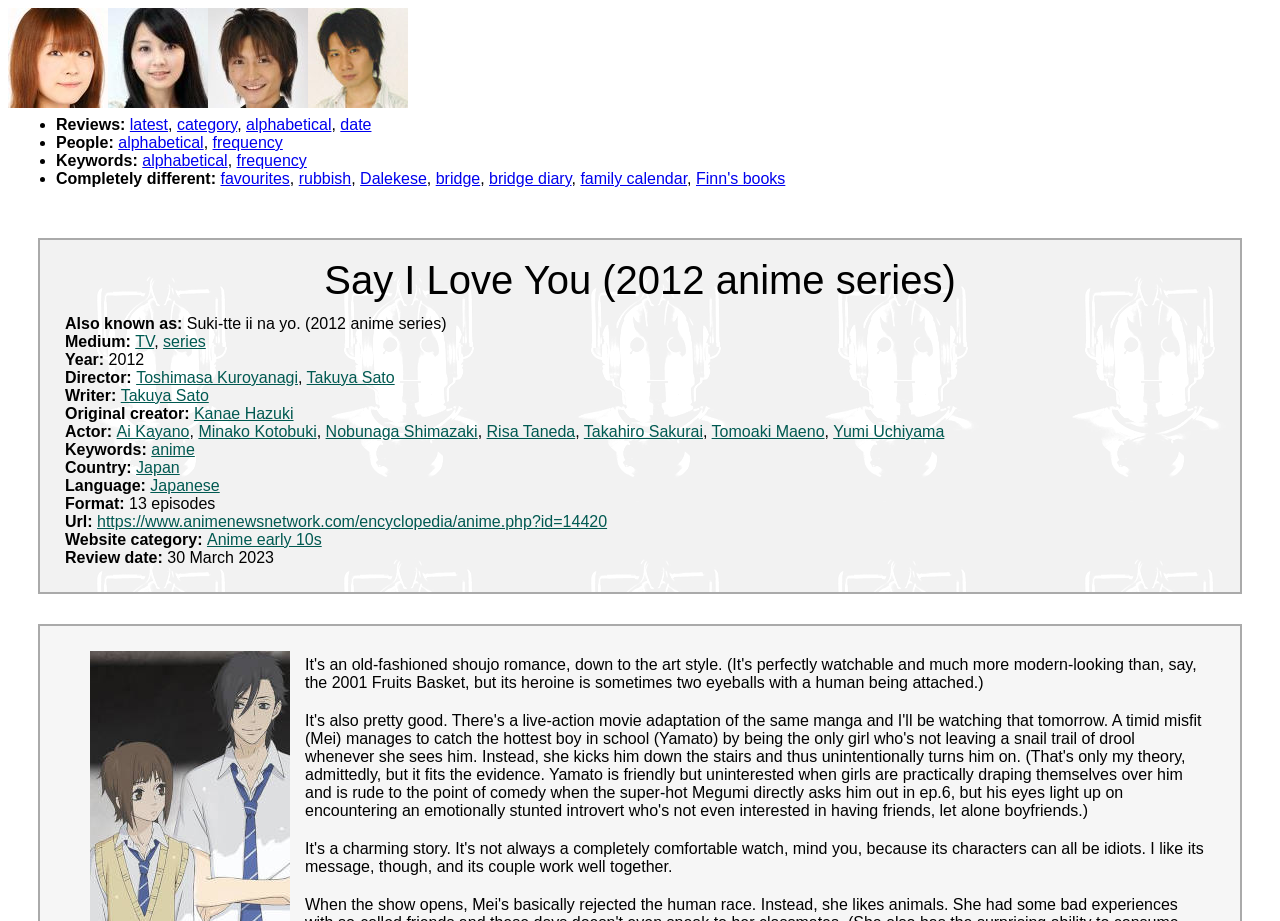Provide your answer in a single word or phrase: 
What is the name of the anime series?

Say I Love You